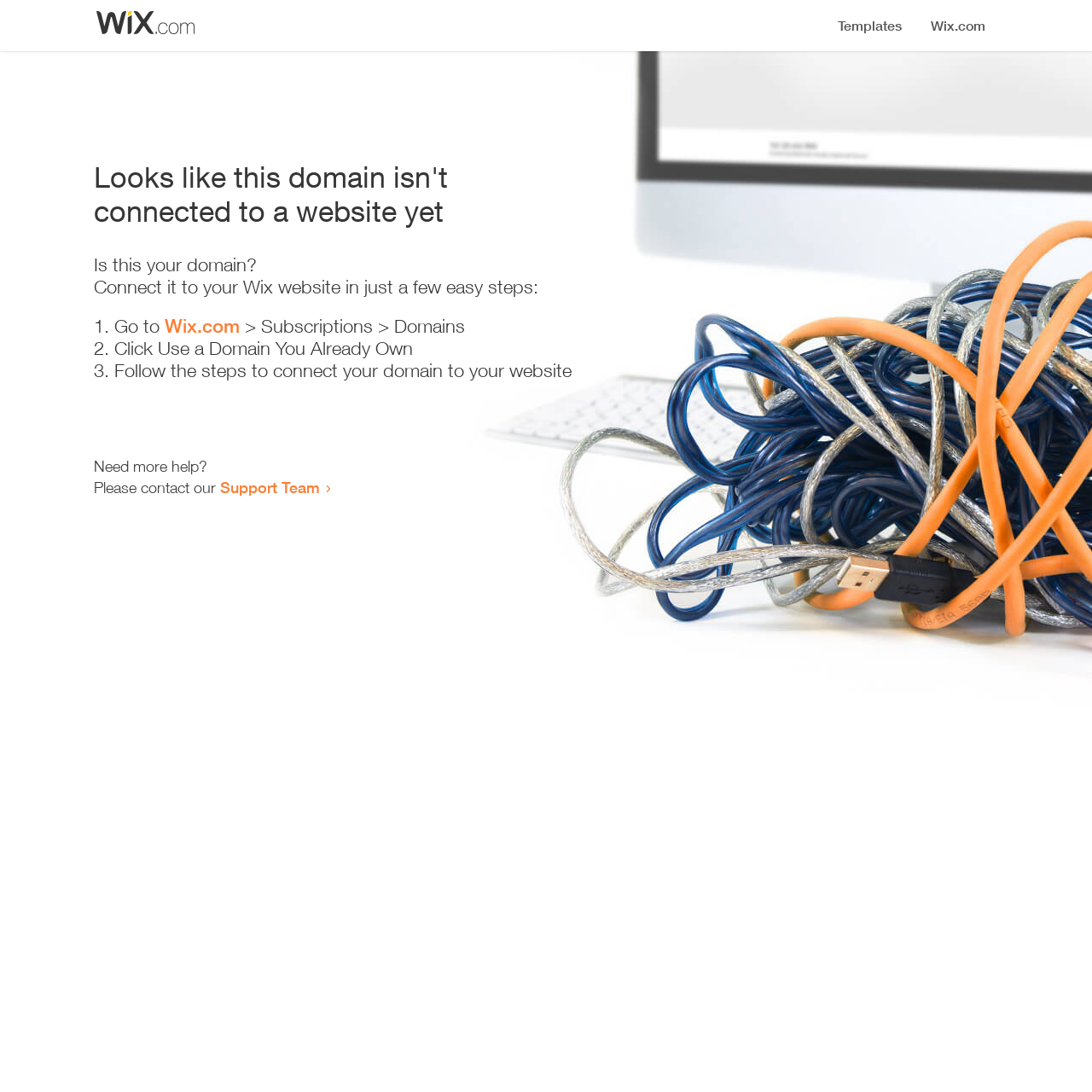Summarize the webpage comprehensively, mentioning all visible components.

The webpage appears to be an error page, indicating that a domain is not connected to a website yet. At the top, there is a small image, followed by a heading that states the error message. Below the heading, there is a series of instructions to connect the domain to a Wix website. The instructions are presented in a step-by-step format, with three numbered list items. Each list item contains a brief description of the action to take, with a link to Wix.com in the first step. 

To the right of the instructions, there is a small section that offers additional help, with a link to the Support Team. The overall layout is simple and easy to follow, with clear headings and concise text.